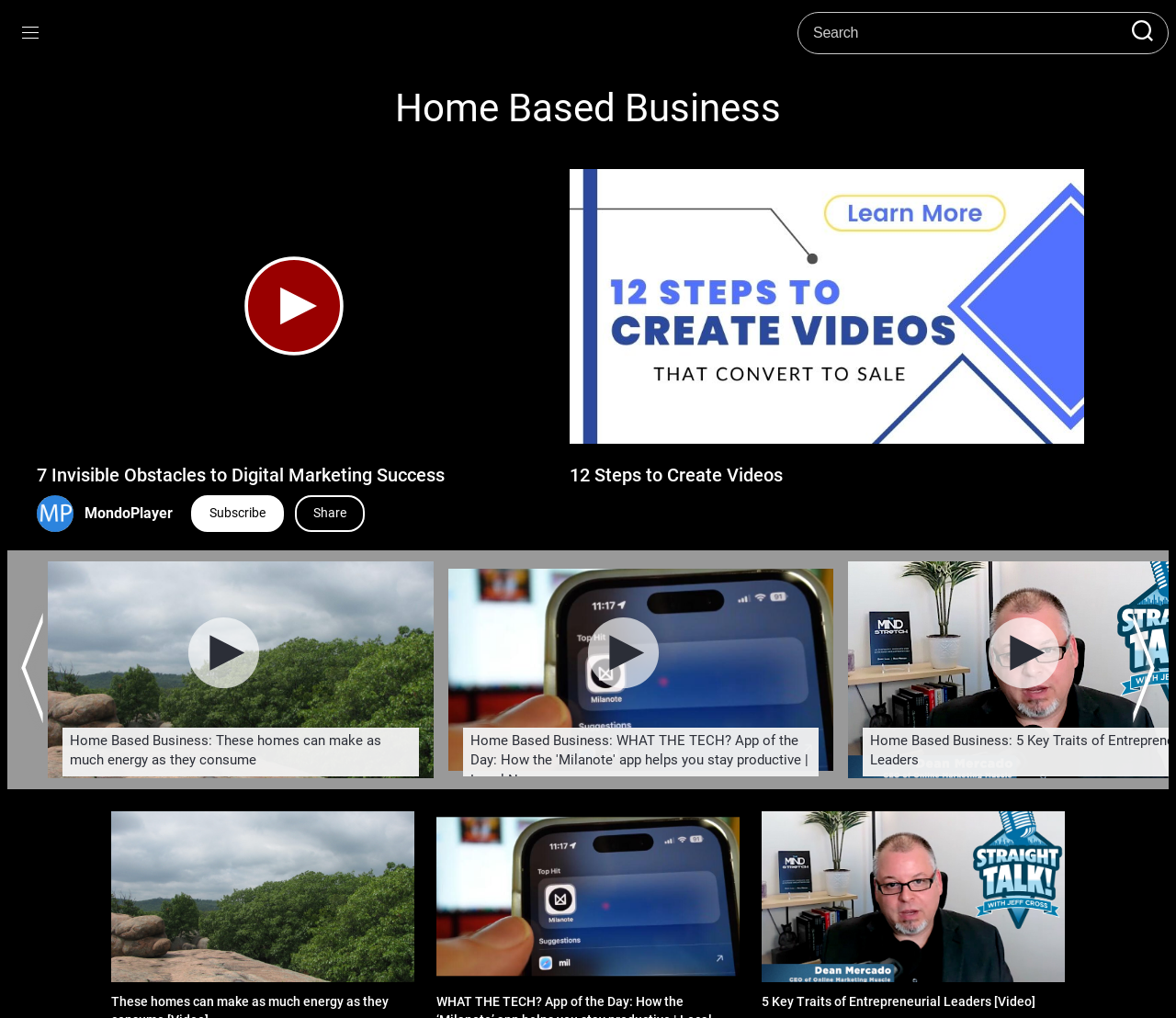Use a single word or phrase to answer the question: What is the text above the 'MondoPlayer' image?

None